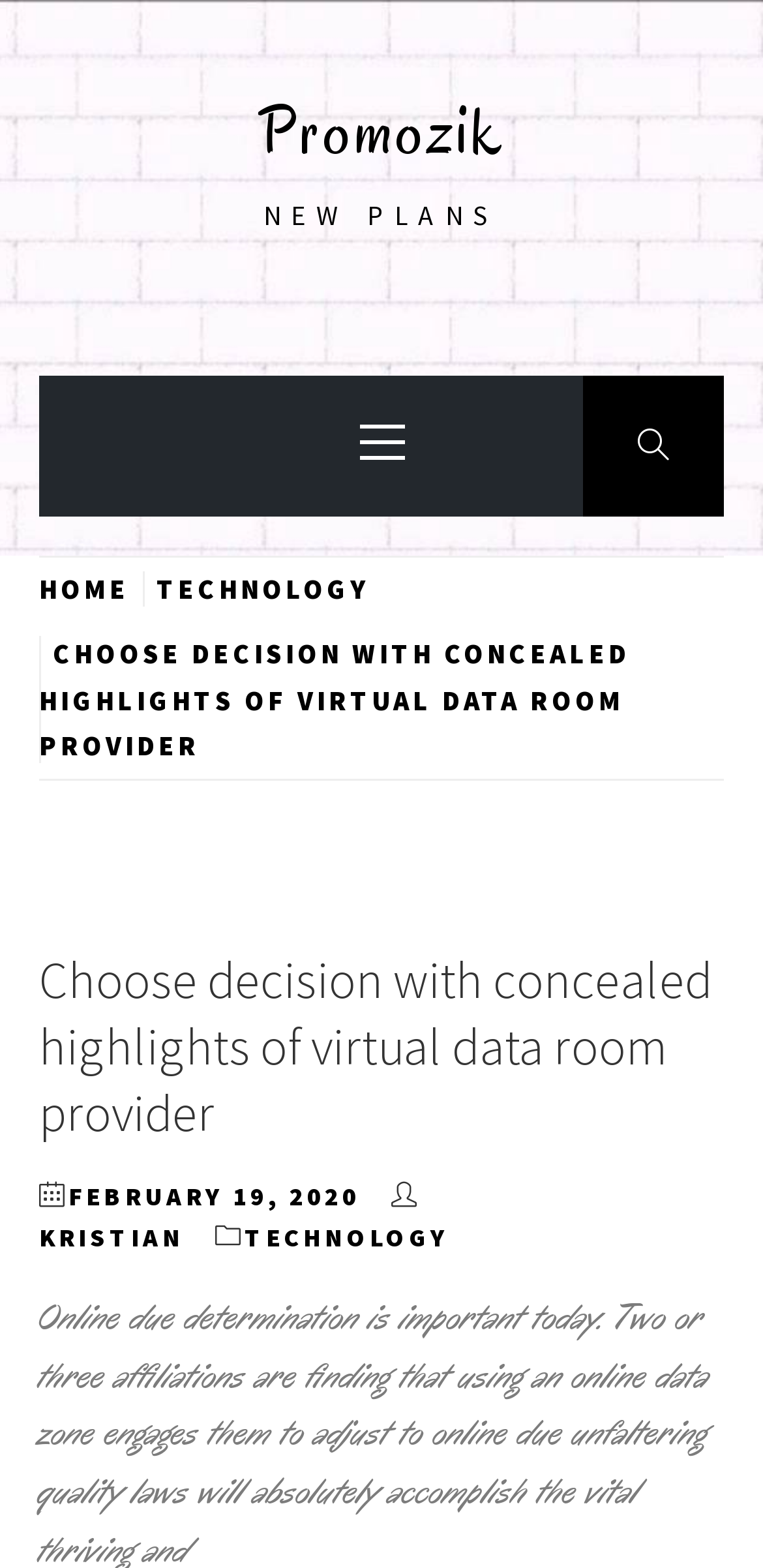How many links are available in the breadcrumbs navigation? Based on the image, give a response in one word or a short phrase.

3